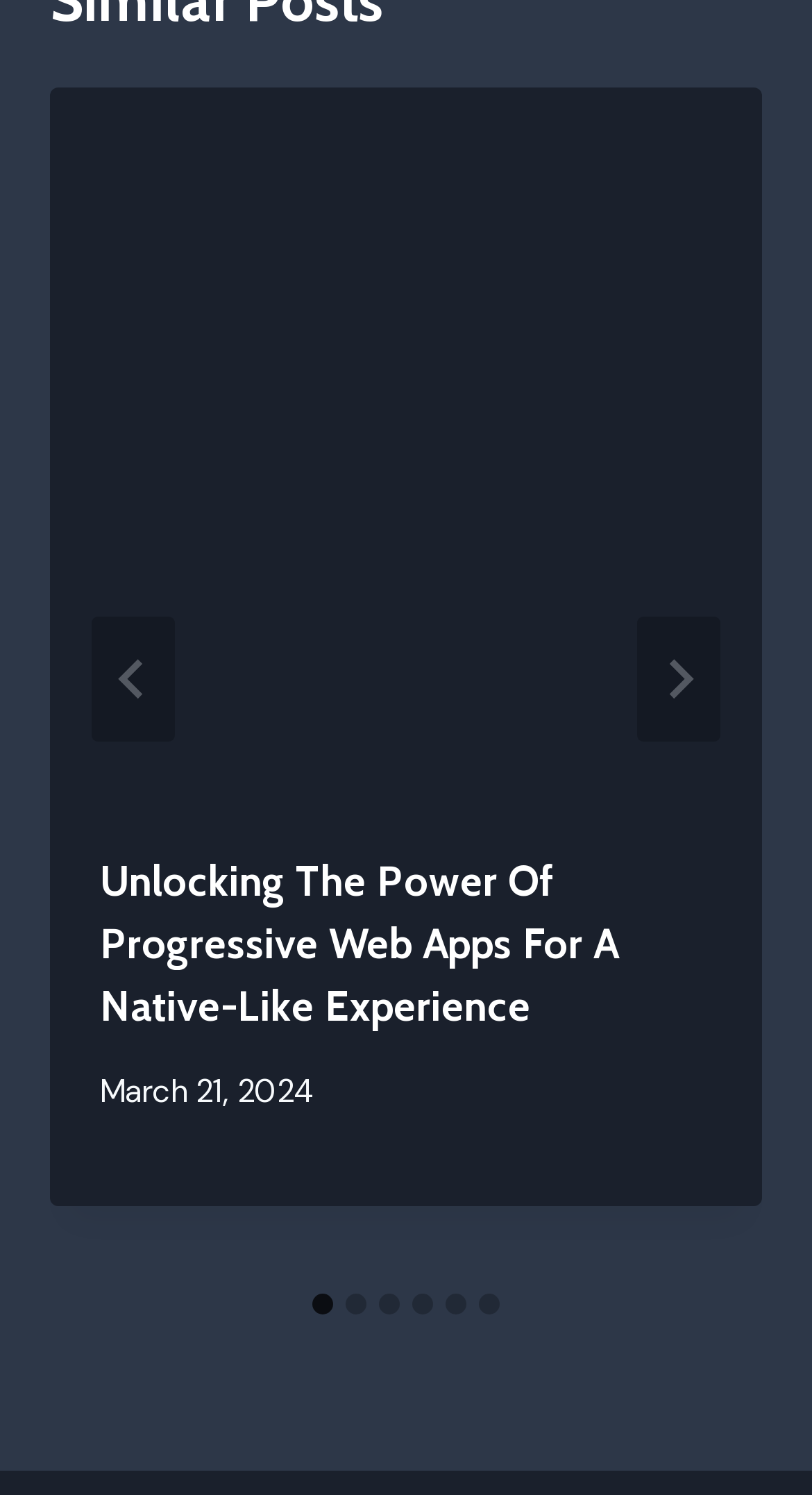Can you find the bounding box coordinates for the element that needs to be clicked to execute this instruction: "View Aaron's Legacy"? The coordinates should be given as four float numbers between 0 and 1, i.e., [left, top, right, bottom].

None